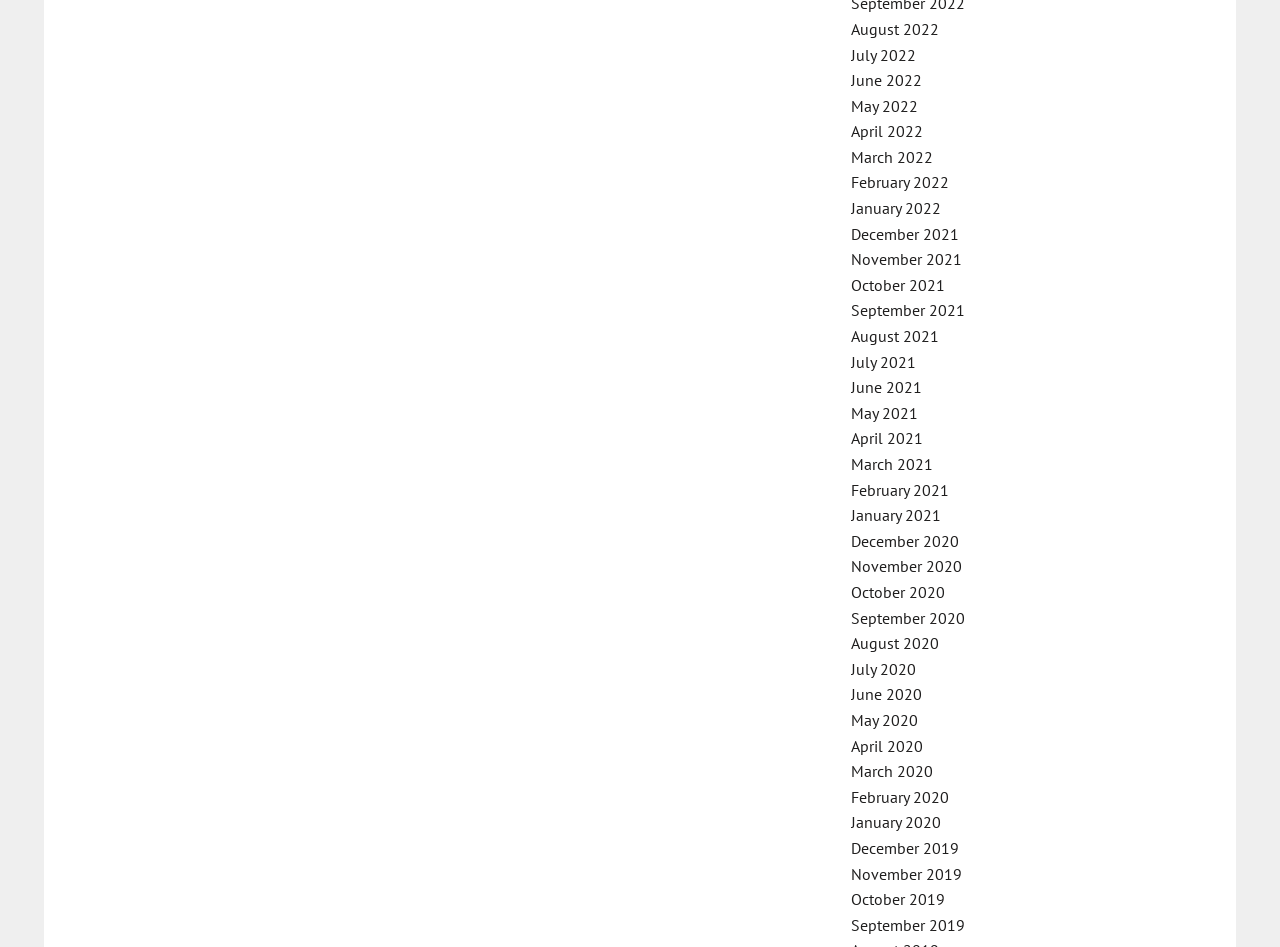Can you give a detailed response to the following question using the information from the image? How many months are available in 2022?

I can count the number of links with '2022' in their text, starting from 'August 2022' to 'January 2022', which totals 12 months.